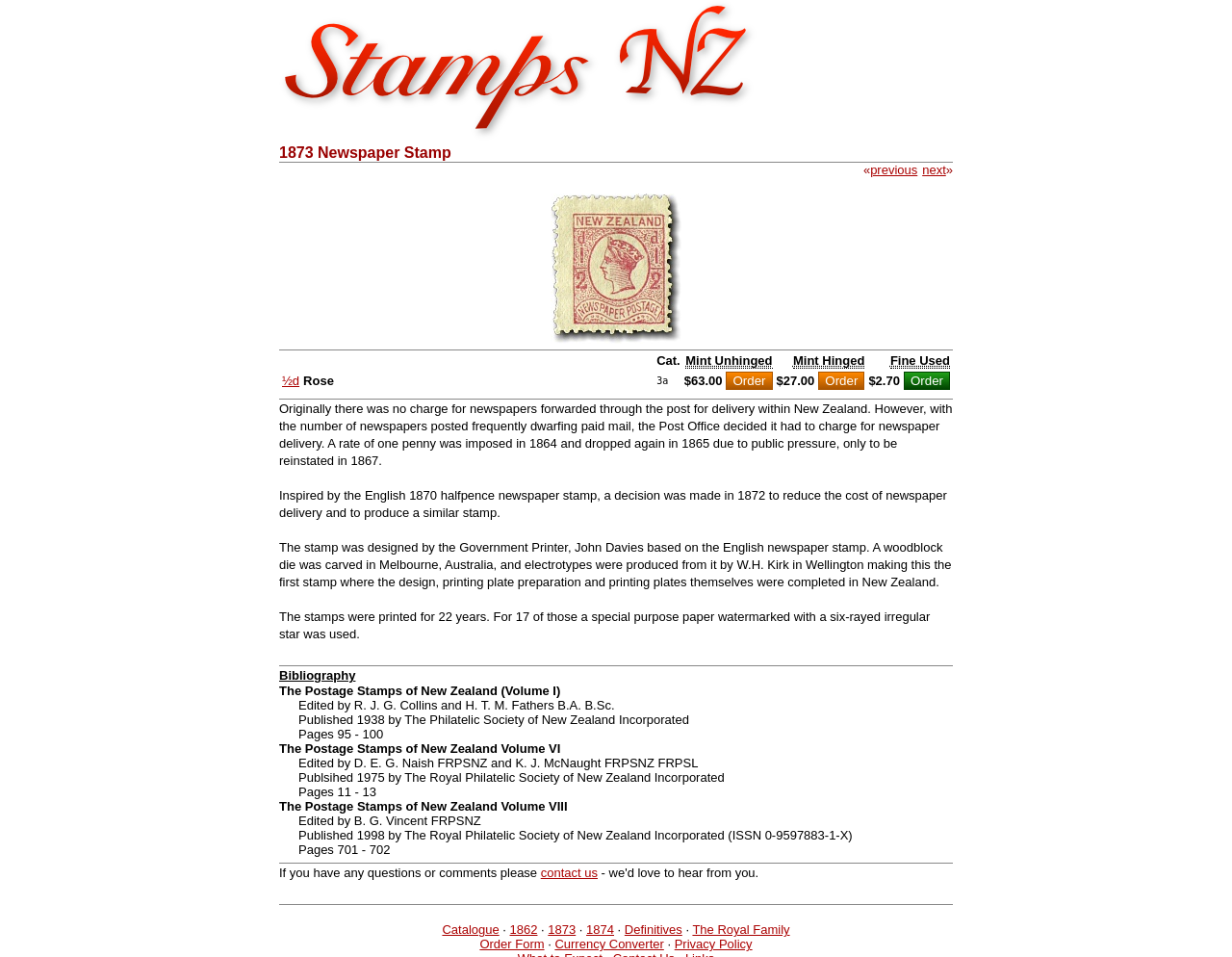Identify the coordinates of the bounding box for the element that must be clicked to accomplish the instruction: "order the ½d Rose stamp".

[0.589, 0.389, 0.627, 0.408]